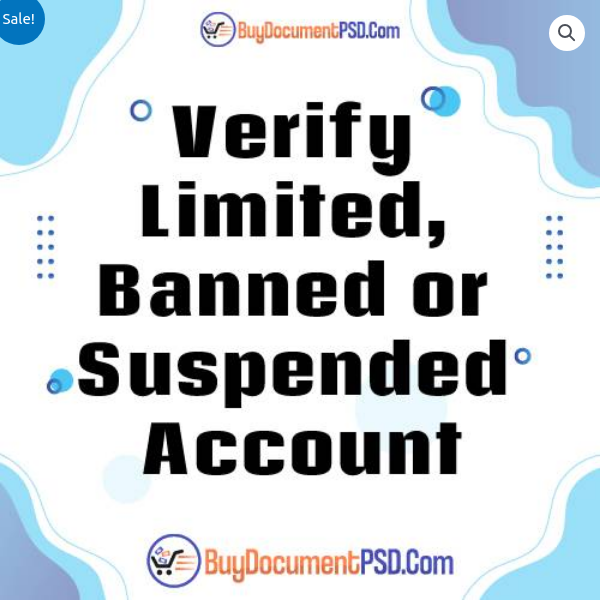What is the color scheme of the background?
Using the visual information, respond with a single word or phrase.

Soft blue and white